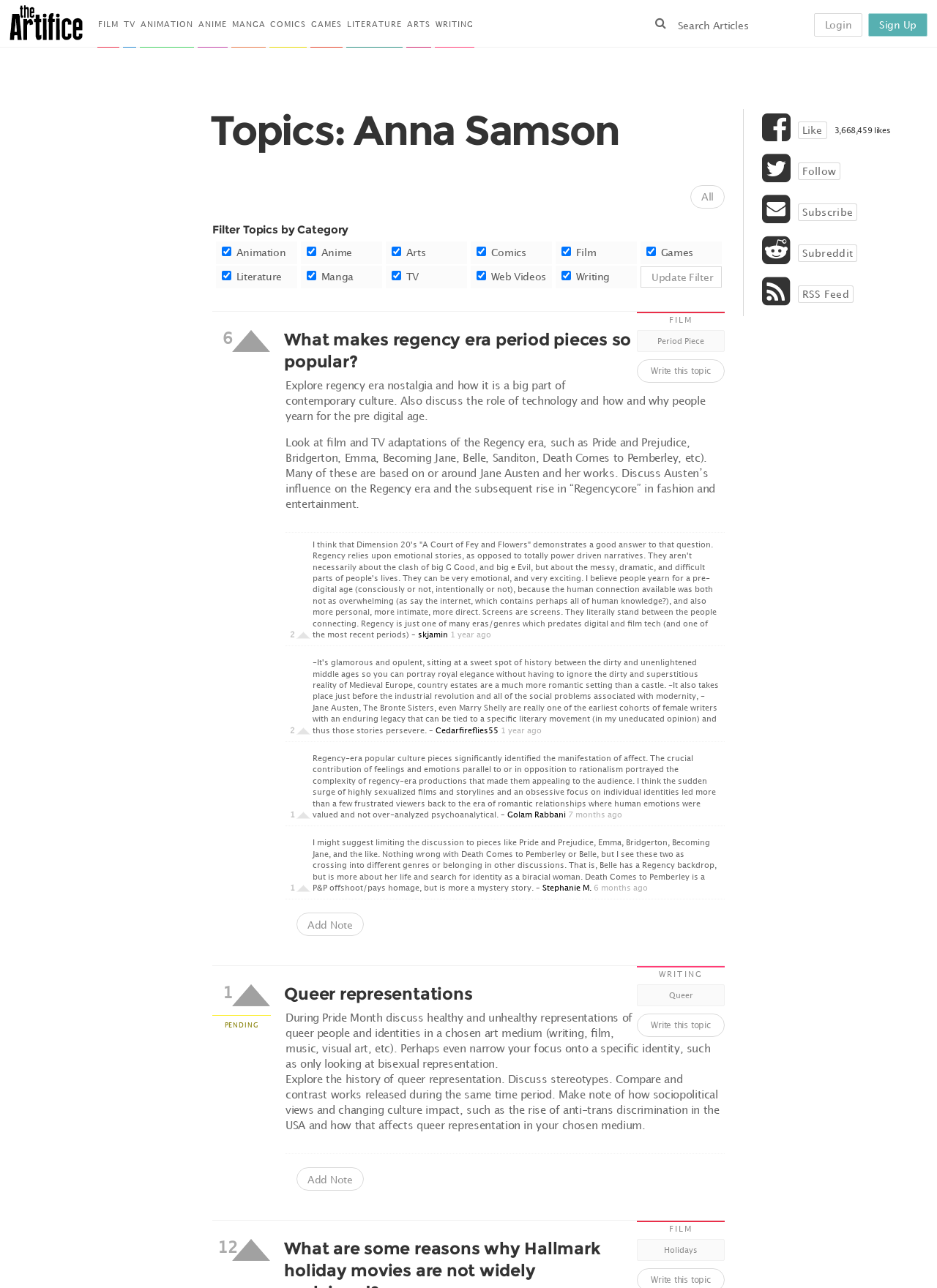Please find and report the bounding box coordinates of the element to click in order to perform the following action: "Add a note to a topic". The coordinates should be expressed as four float numbers between 0 and 1, in the format [left, top, right, bottom].

[0.316, 0.709, 0.388, 0.727]